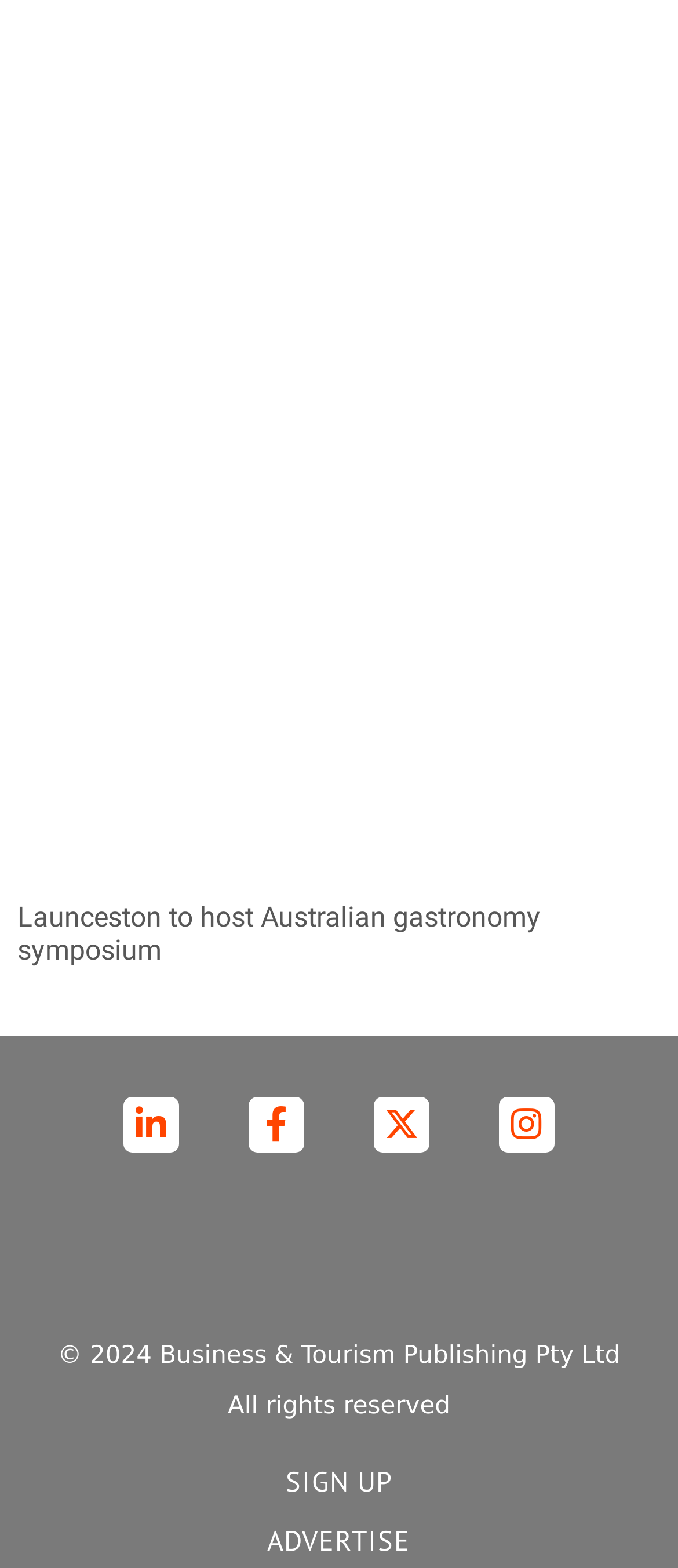Please answer the following question using a single word or phrase: 
What are the two options available at the bottom?

SIGN UP and ADVERTISE